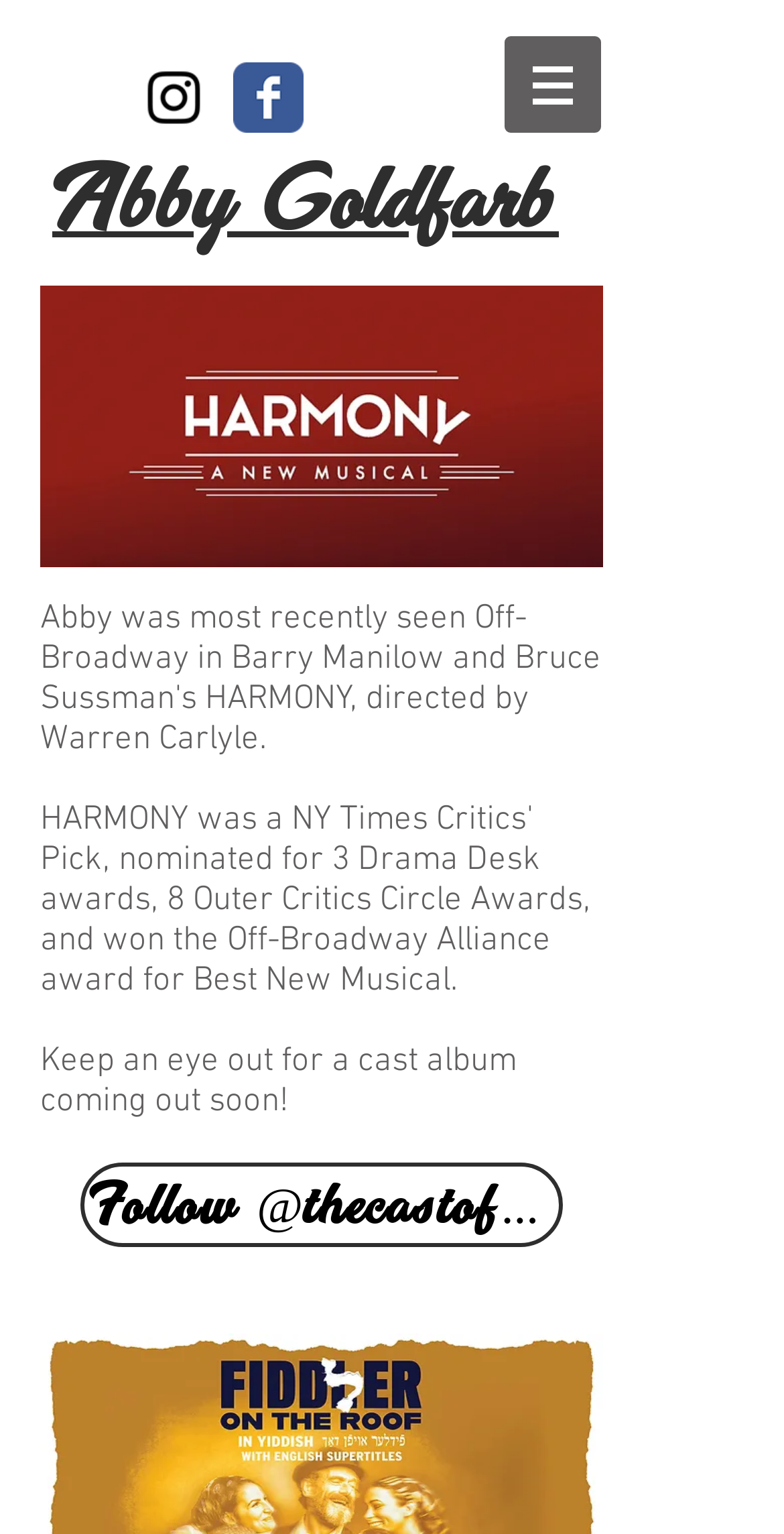Offer an in-depth caption of the entire webpage.

The webpage is about Abby Goldfarb, with a prominent heading displaying her name at the top center of the page. Below the heading, there is a large image taking up most of the width of the page, likely a profile picture or a relevant image.

At the top left of the page, there is a social bar with two links, one to Instagram and one to Facebook, each represented by an icon. The Instagram icon is on the left, and the Facebook icon is on the right.

On the top right of the page, there is a navigation menu labeled "Site" with a button that has a popup menu. The button is accompanied by a small image.

The main content of the page appears to be a brief announcement or update, which reads "Keep an eye out for a cast album coming out soon!" This text is located below the profile picture and is centered on the page.

There is also a link to follow "thecastofharmony" on a social media platform, likely Twitter, located at the bottom center of the page.

Overall, the webpage has a simple and clean layout, with a focus on Abby Goldfarb's profile and a brief update or announcement.